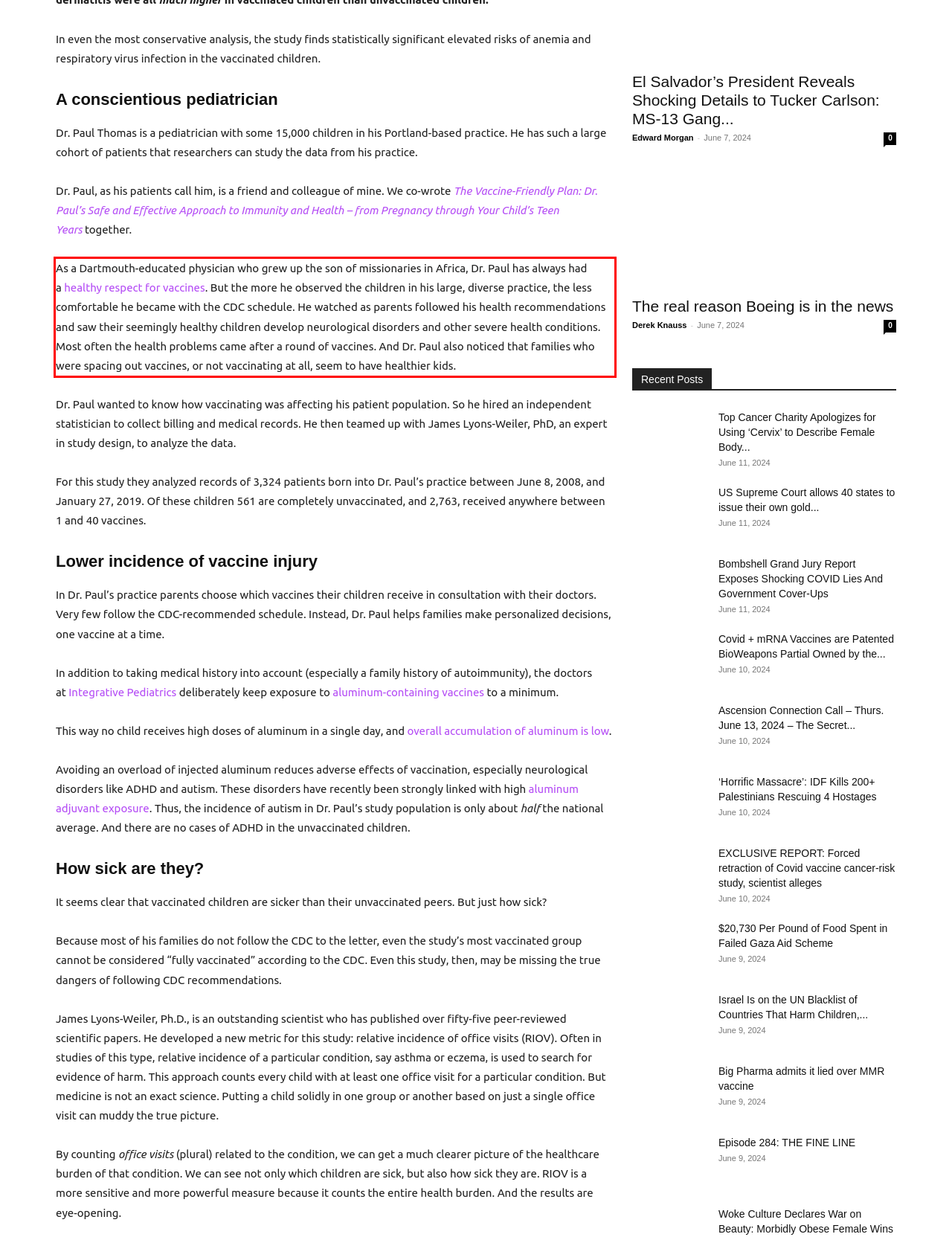Please extract the text content from the UI element enclosed by the red rectangle in the screenshot.

As a Dartmouth-educated physician who grew up the son of missionaries in Africa, Dr. Paul has always had a healthy respect for vaccines. But the more he observed the children in his large, diverse practice, the less comfortable he became with the CDC schedule. He watched as parents followed his health recommendations and saw their seemingly healthy children develop neurological disorders and other severe health conditions. Most often the health problems came after a round of vaccines. And Dr. Paul also noticed that families who were spacing out vaccines, or not vaccinating at all, seem to have healthier kids.